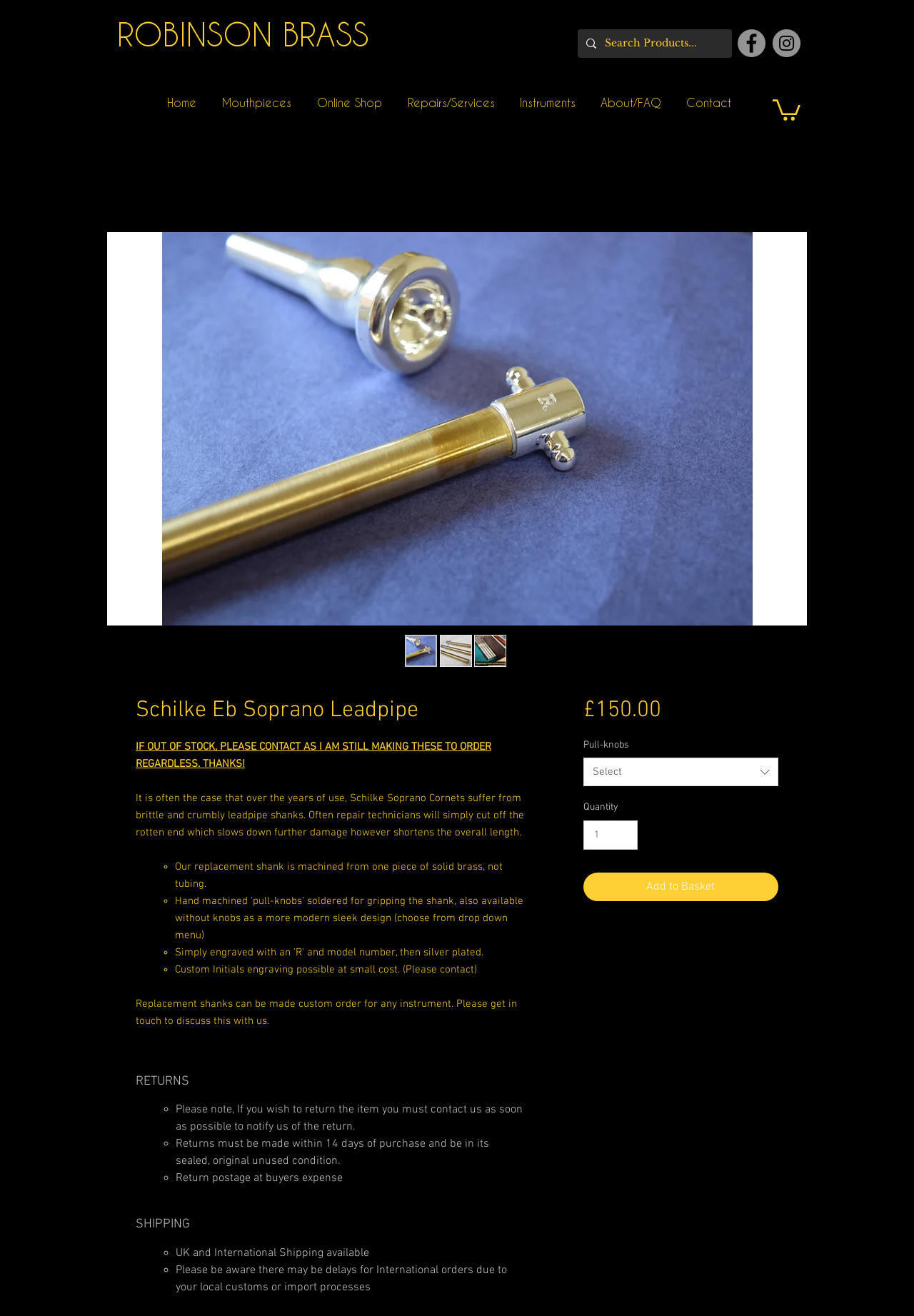For the given element description ROBINSON BRASS, determine the bounding box coordinates of the UI element. The coordinates should follow the format (top-left x, top-left y, bottom-right x, bottom-right y) and be within the range of 0 to 1.

[0.128, 0.012, 0.403, 0.04]